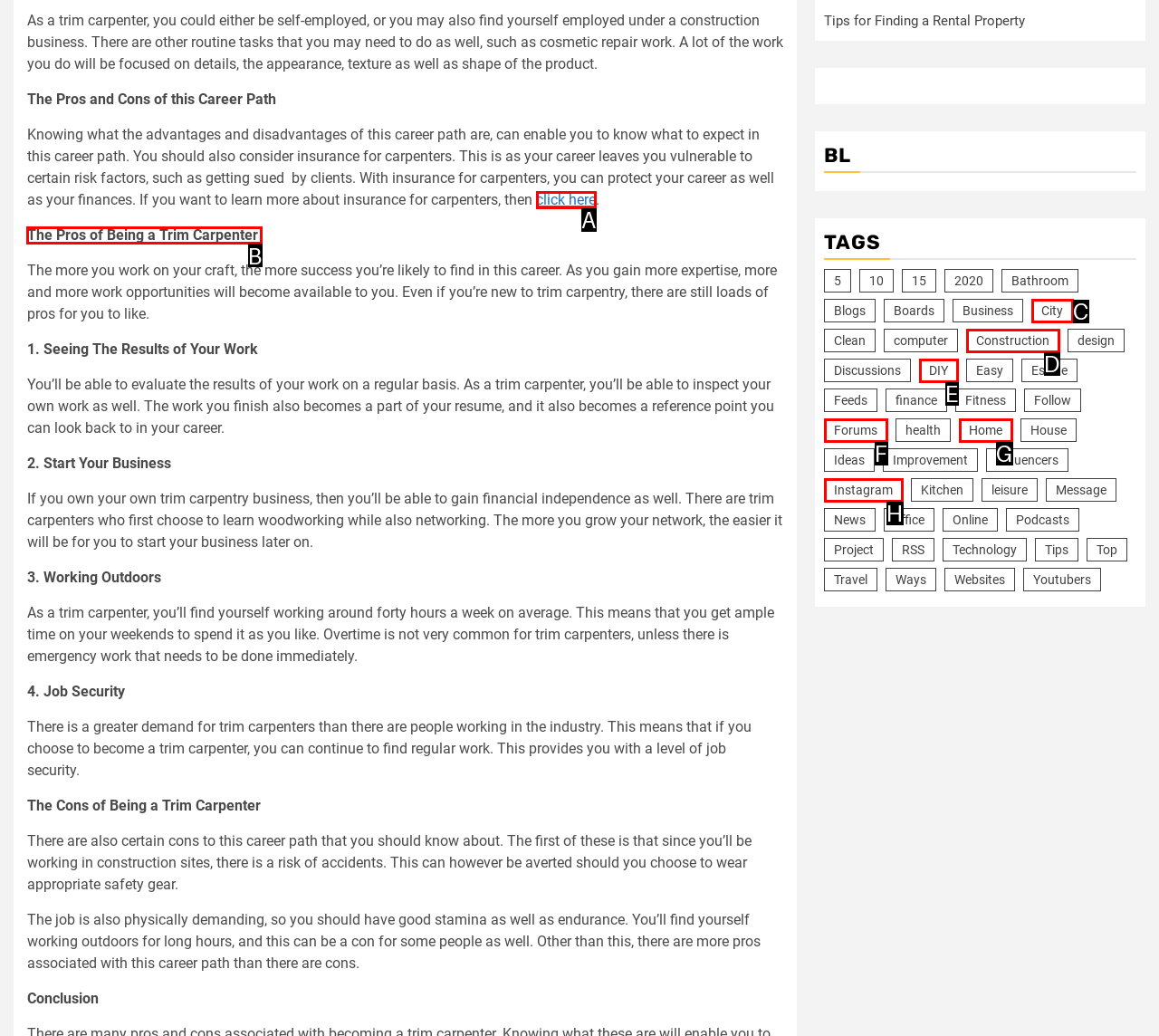Provide the letter of the HTML element that you need to click on to perform the task: read about the pros of being a trim carpenter.
Answer with the letter corresponding to the correct option.

B